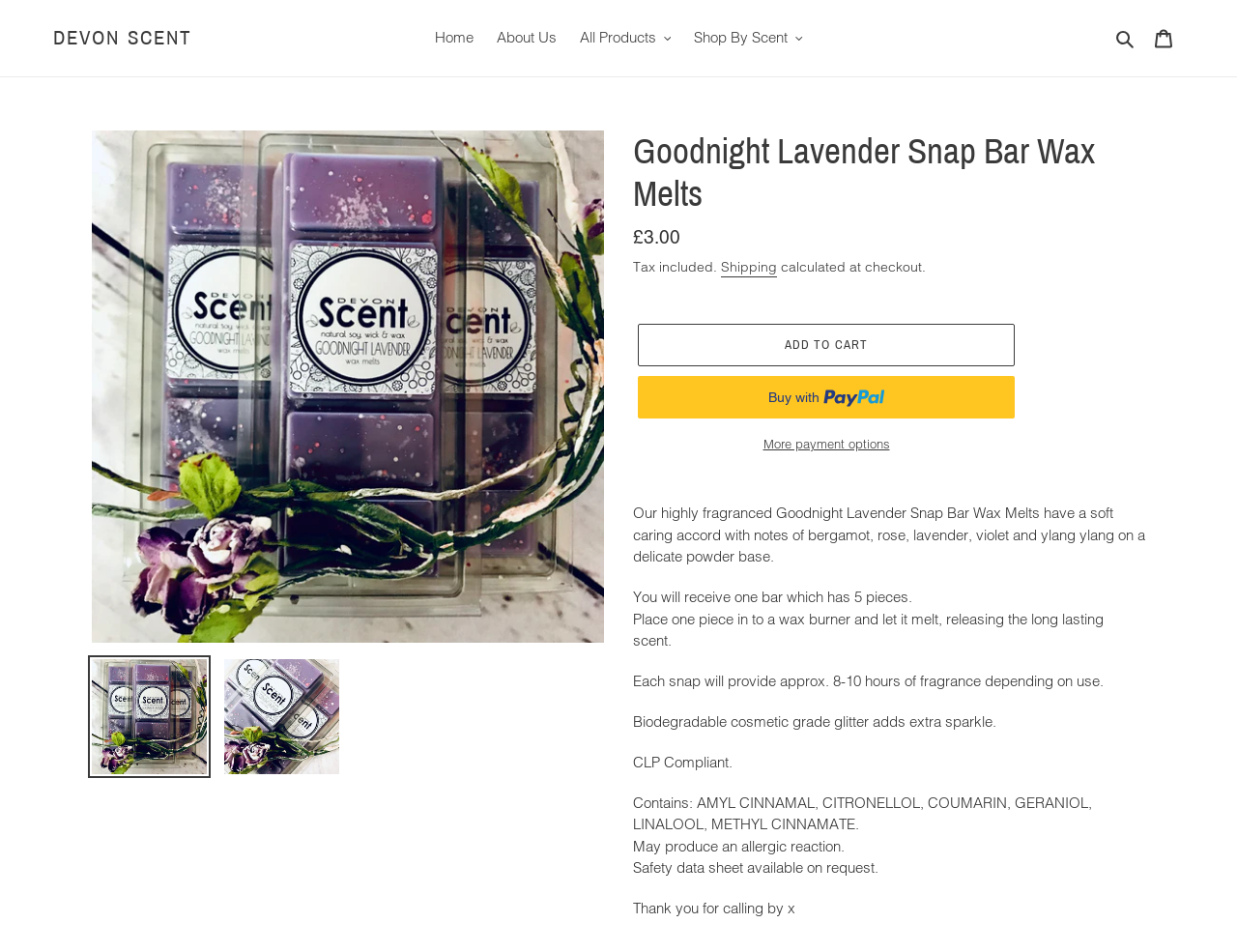Extract the bounding box coordinates of the UI element described by: "All Products". The coordinates should include four float numbers ranging from 0 to 1, e.g., [left, top, right, bottom].

[0.461, 0.025, 0.55, 0.054]